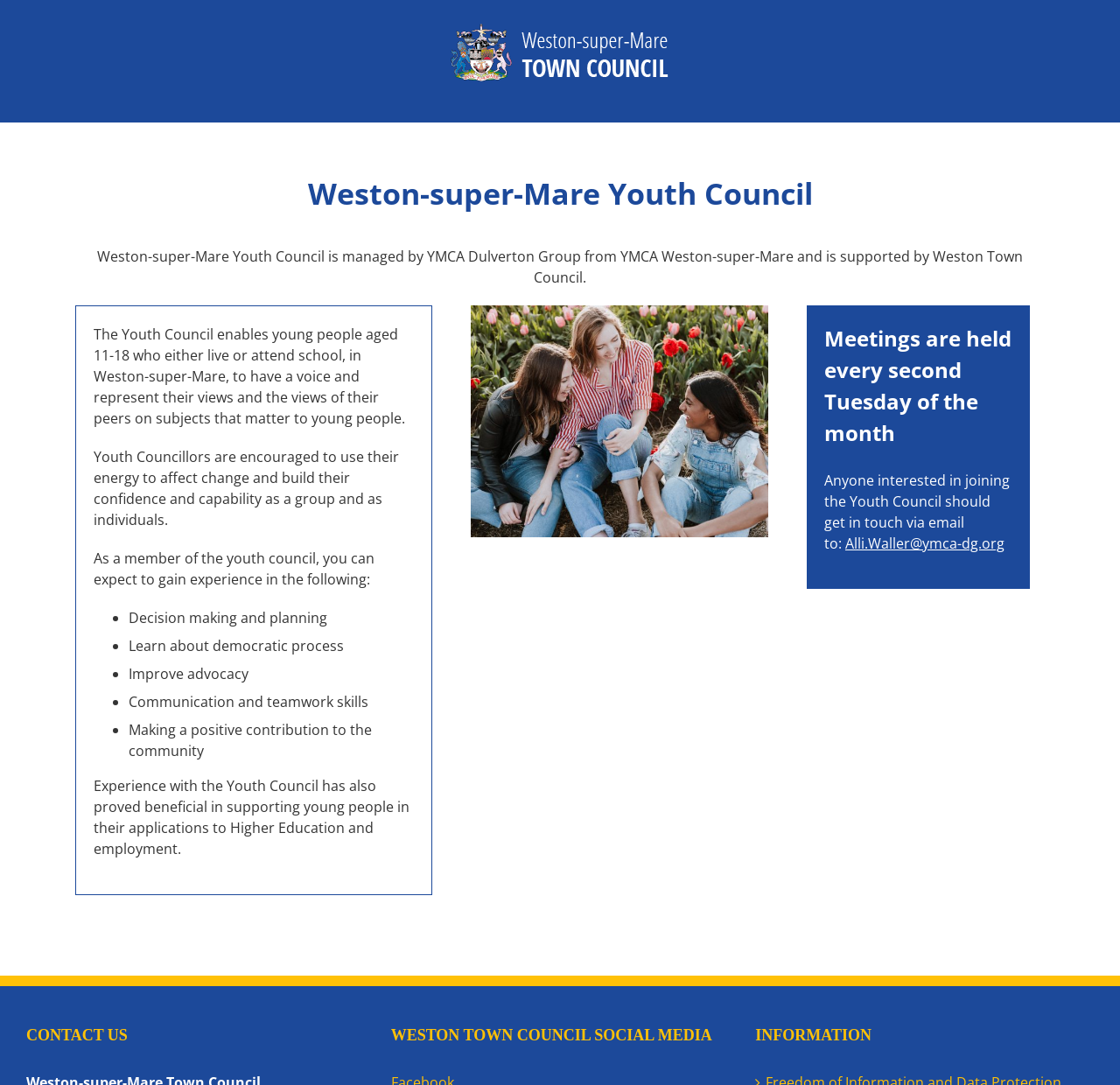Respond with a single word or phrase to the following question: How often are Youth Council meetings held?

Every second Tuesday